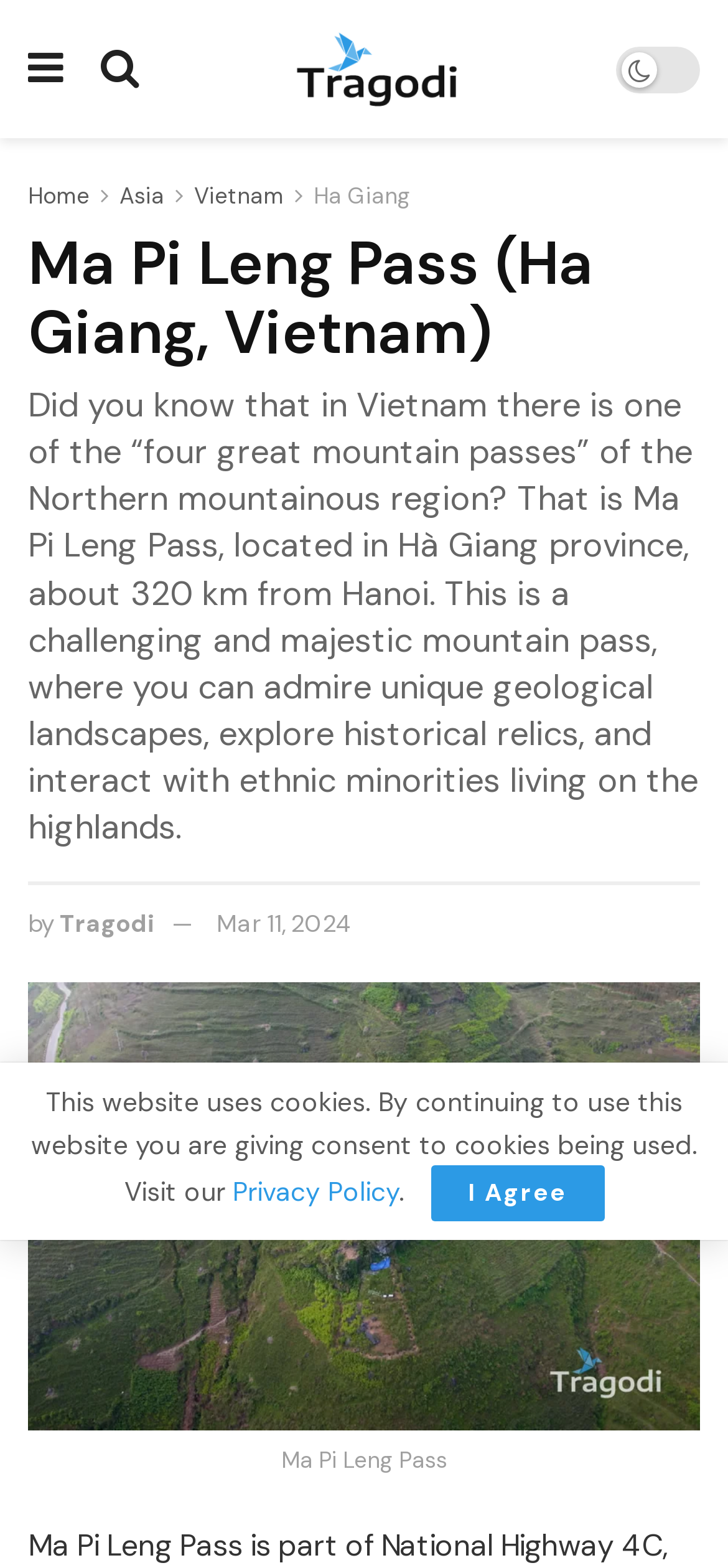What is the name of the website?
Based on the image, answer the question with as much detail as possible.

The name of the website can be inferred by looking at the root element 'Ma Pi Leng Pass (Ha Giang, Vietnam) - Tragodi' and the presence of the link 'Tragodi' multiple times in the webpage, suggesting that Tragodi is the name of the website.